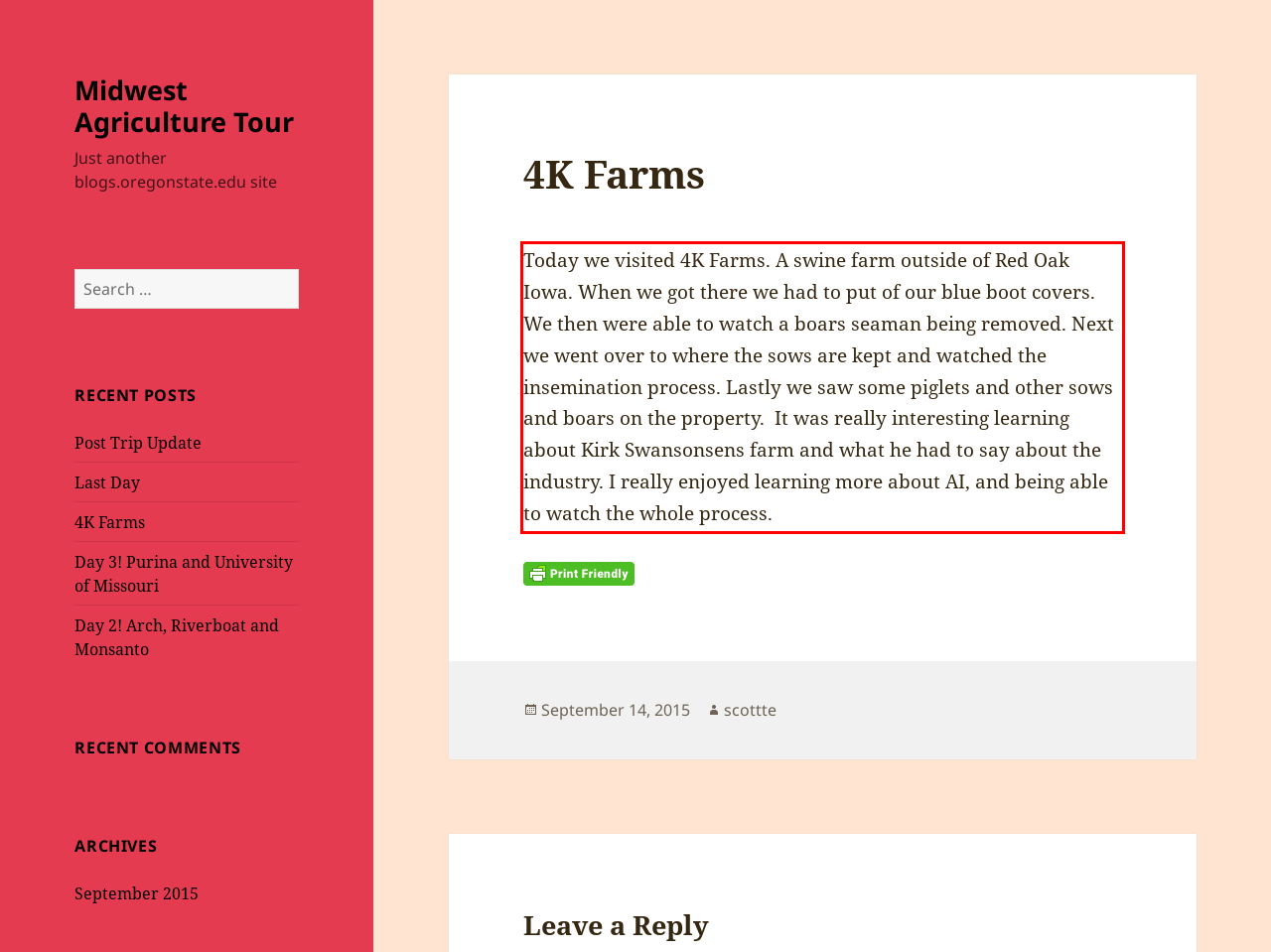Given a webpage screenshot, locate the red bounding box and extract the text content found inside it.

Today we visited 4K Farms. A swine farm outside of Red Oak Iowa. When we got there we had to put of our blue boot covers. We then were able to watch a boars seaman being removed. Next we went over to where the sows are kept and watched the insemination process. Lastly we saw some piglets and other sows and boars on the property. It was really interesting learning about Kirk Swansonsens farm and what he had to say about the industry. I really enjoyed learning more about AI, and being able to watch the whole process.